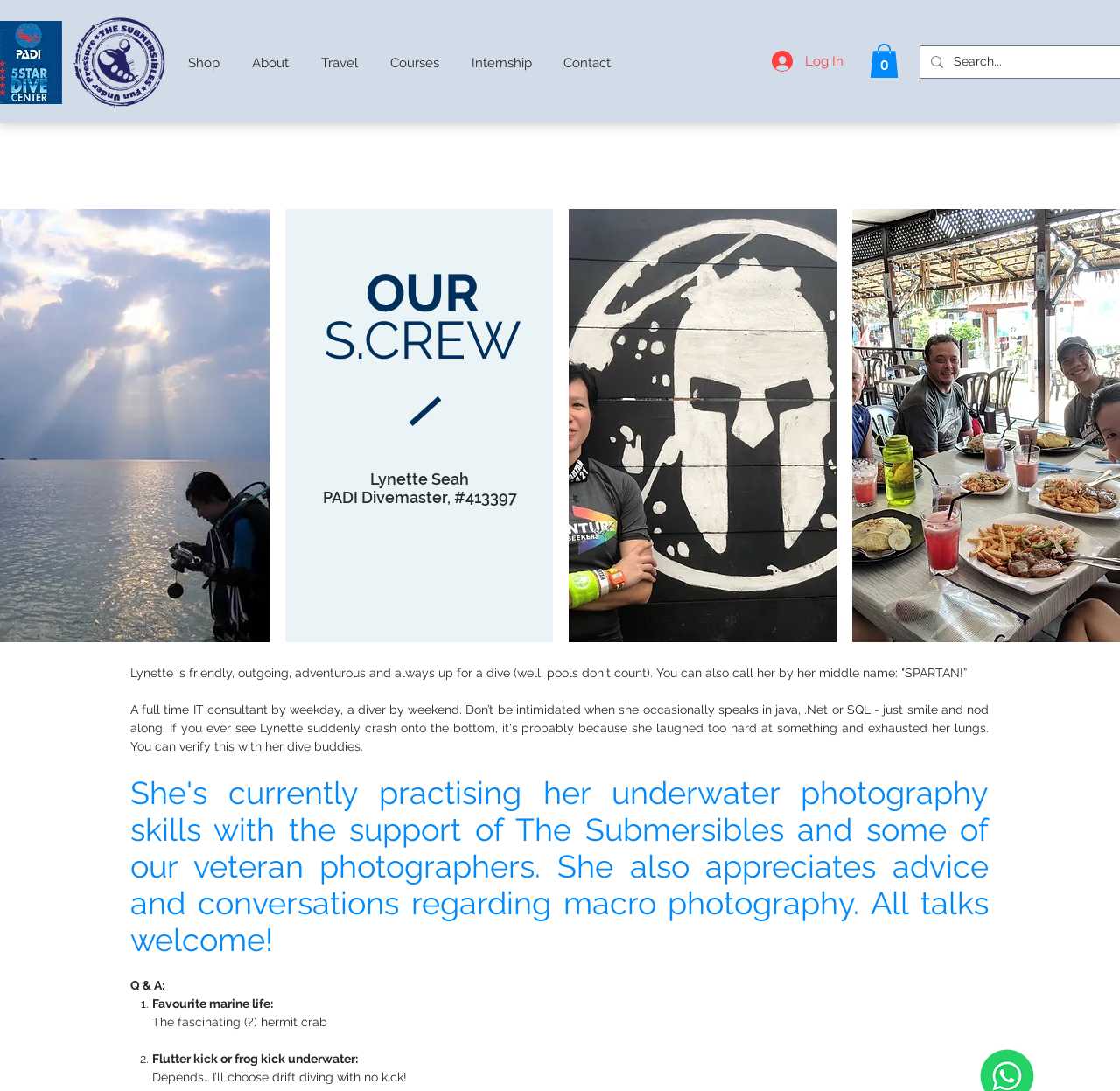Locate the bounding box coordinates of the element that needs to be clicked to carry out the instruction: "Log in to the website". The coordinates should be given as four float numbers ranging from 0 to 1, i.e., [left, top, right, bottom].

[0.678, 0.042, 0.764, 0.071]